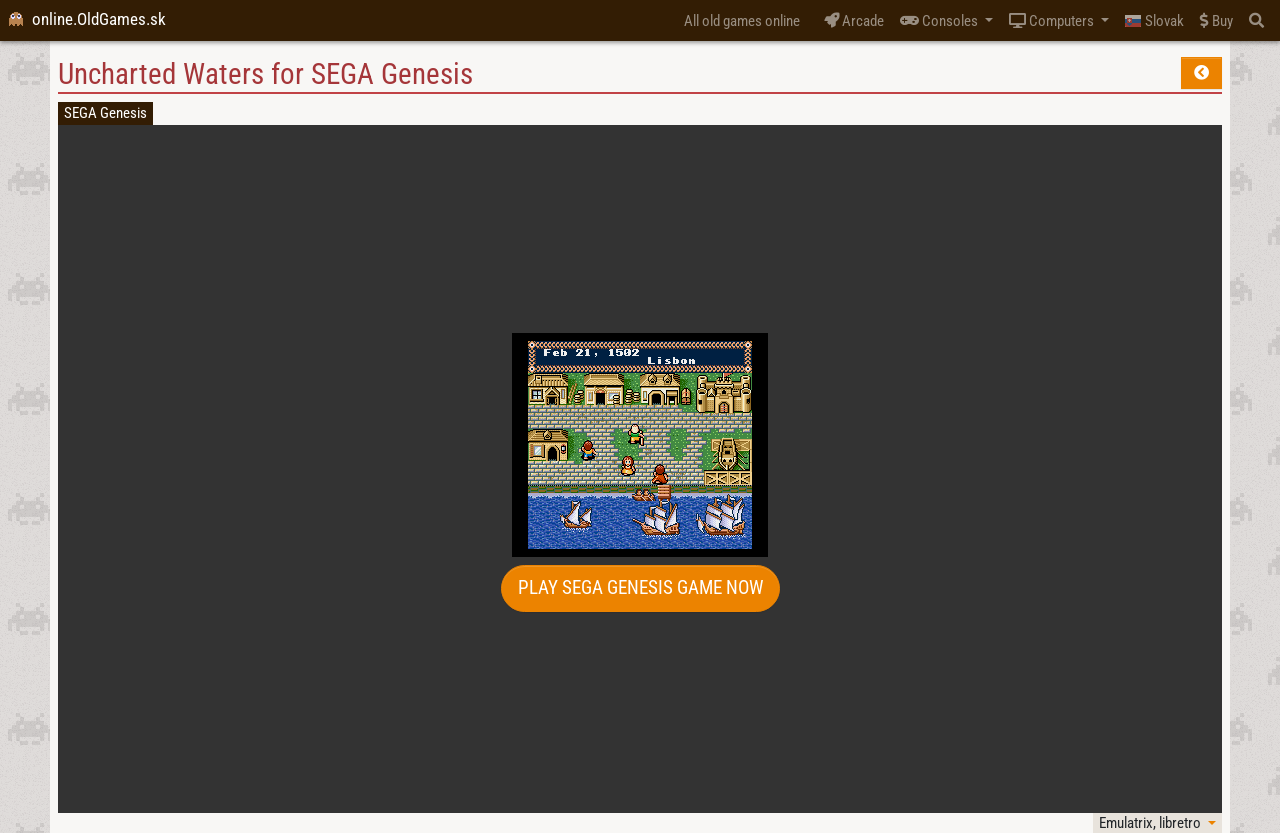Could you please study the image and provide a detailed answer to the question:
What console is Uncharted Waters for?

The webpage title and the iframe content suggest that Uncharted Waters is an online version of the game for SEGA Genesis.